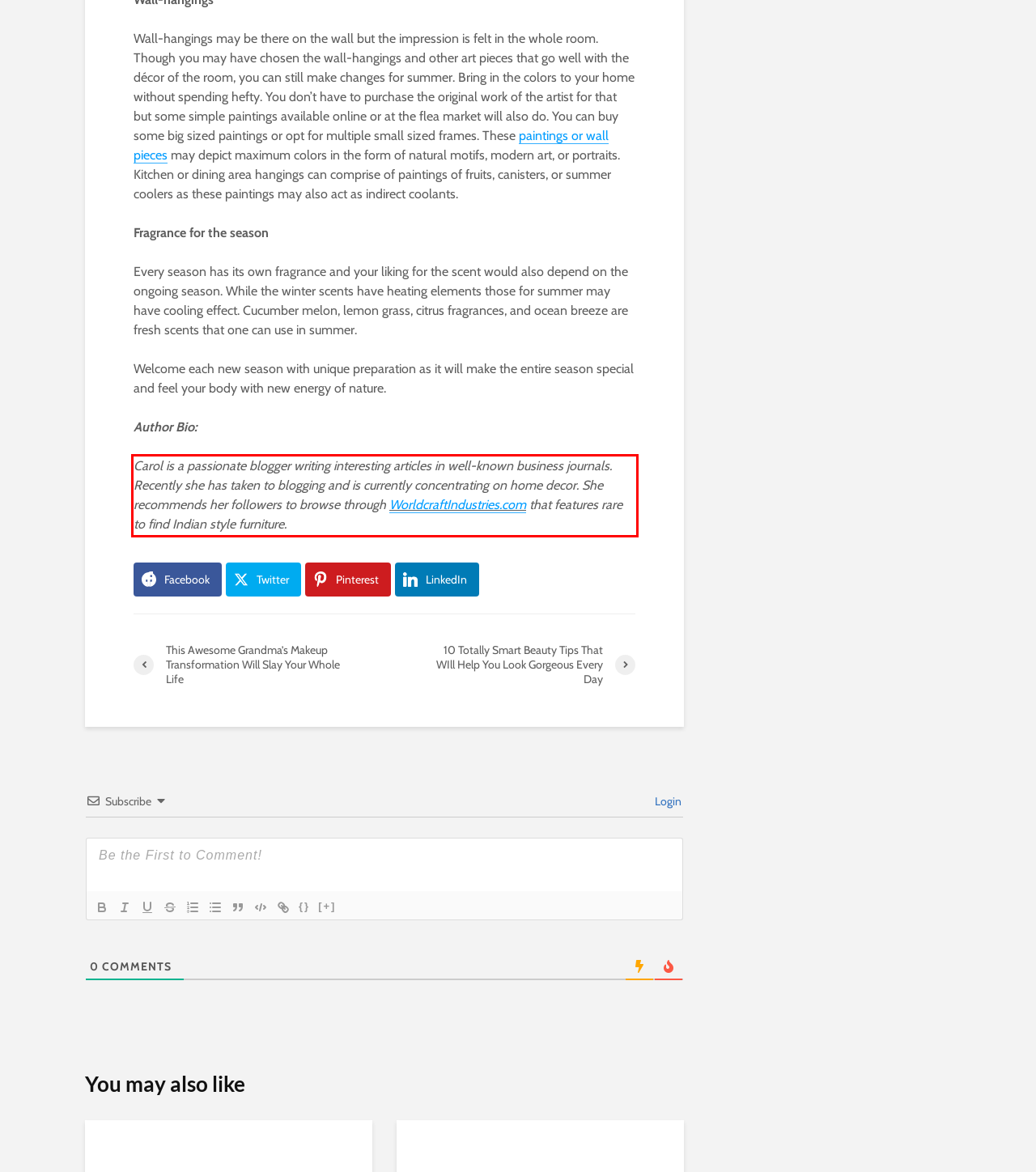Within the screenshot of a webpage, identify the red bounding box and perform OCR to capture the text content it contains.

Carol is a passionate blogger writing interesting articles in well-known business journals. Recently she has taken to blogging and is currently concentrating on home decor. She recommends her followers to browse through WorldcraftIndustries.com that features rare to find Indian style furniture.